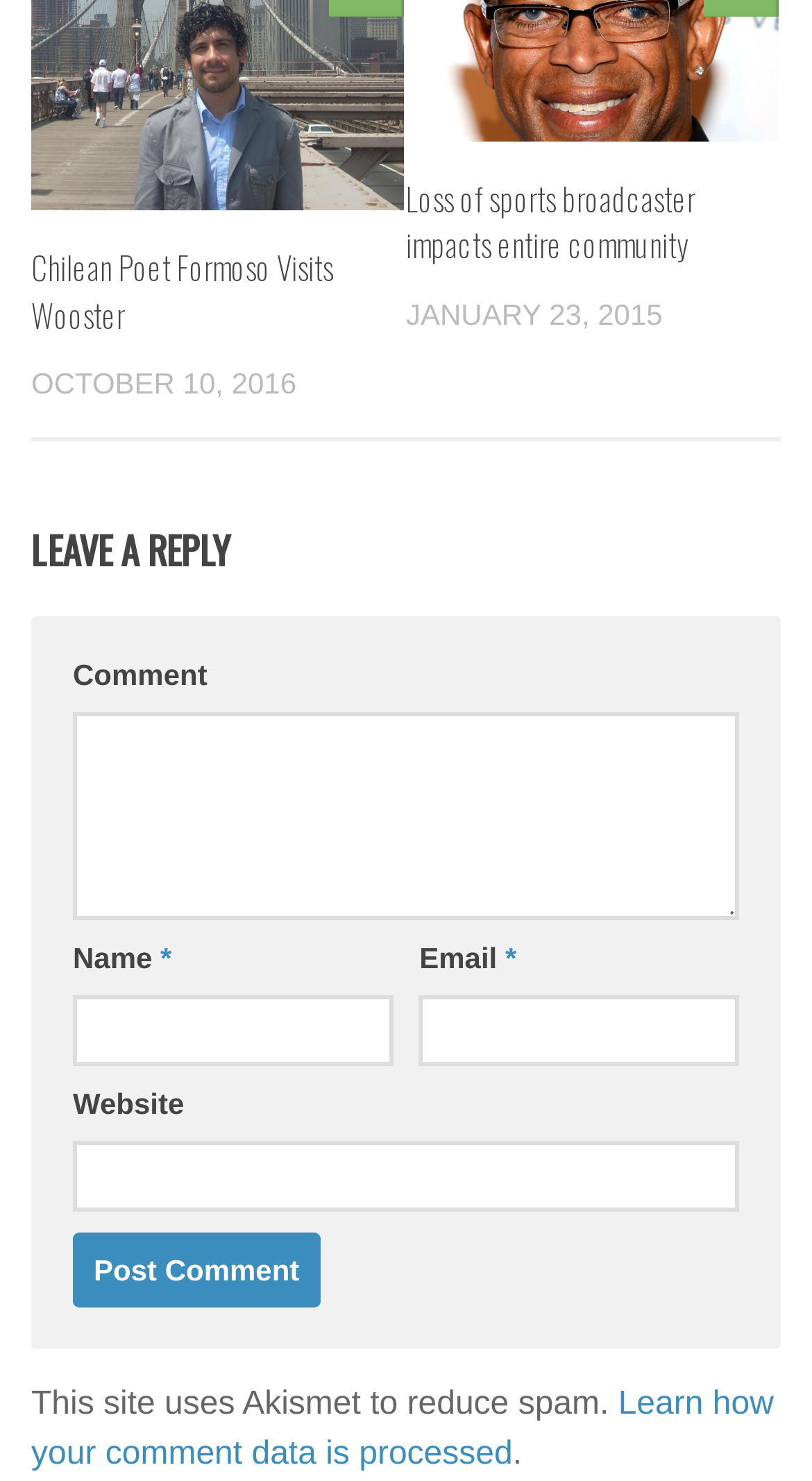Please examine the image and provide a detailed answer to the question: When was the second article published?

The second article on the webpage has a time element with the text 'JANUARY 23, 2015', which indicates the publication date of the article.